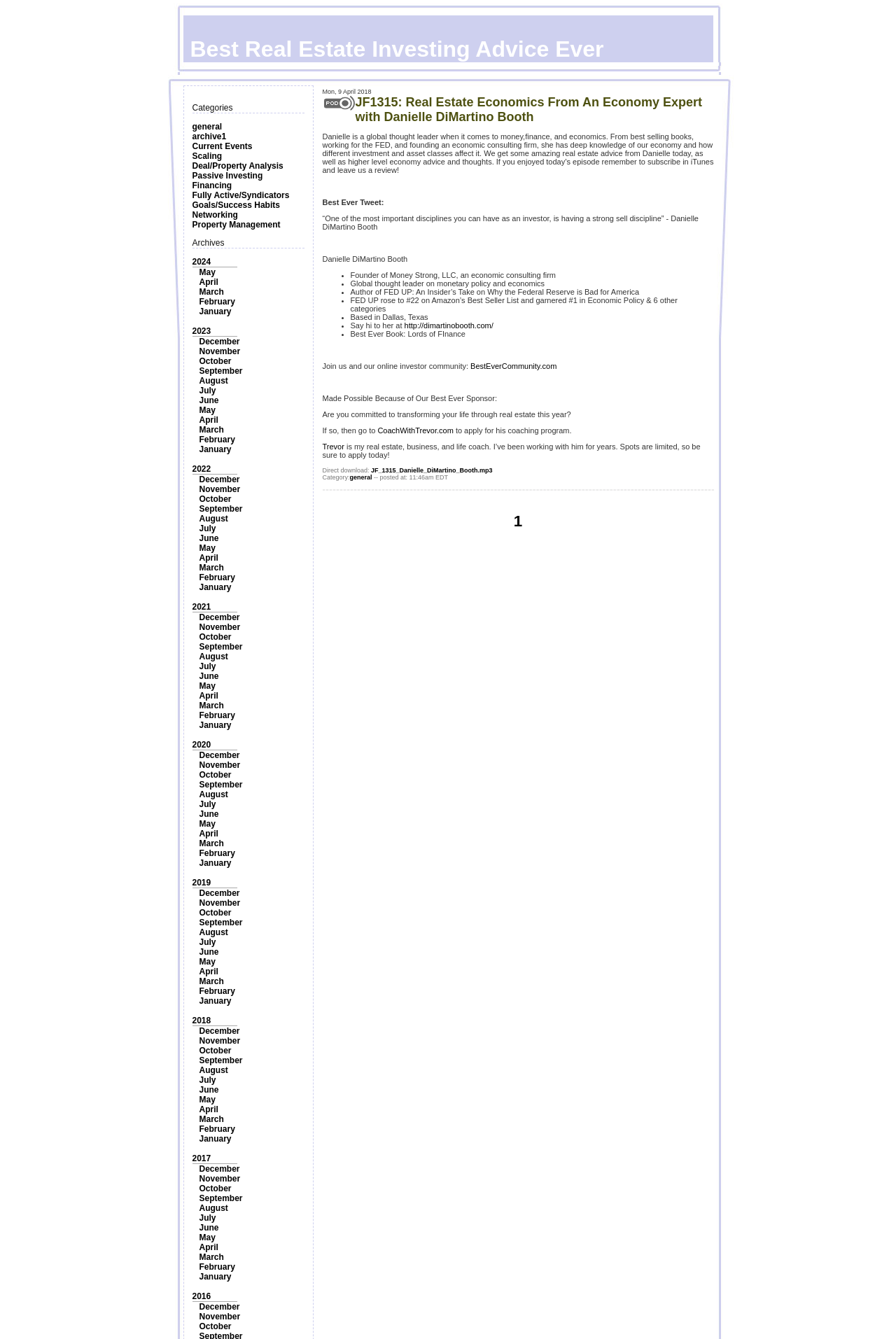Respond to the question with just a single word or phrase: 
What is the last link listed under 'Current Events'?

Not applicable